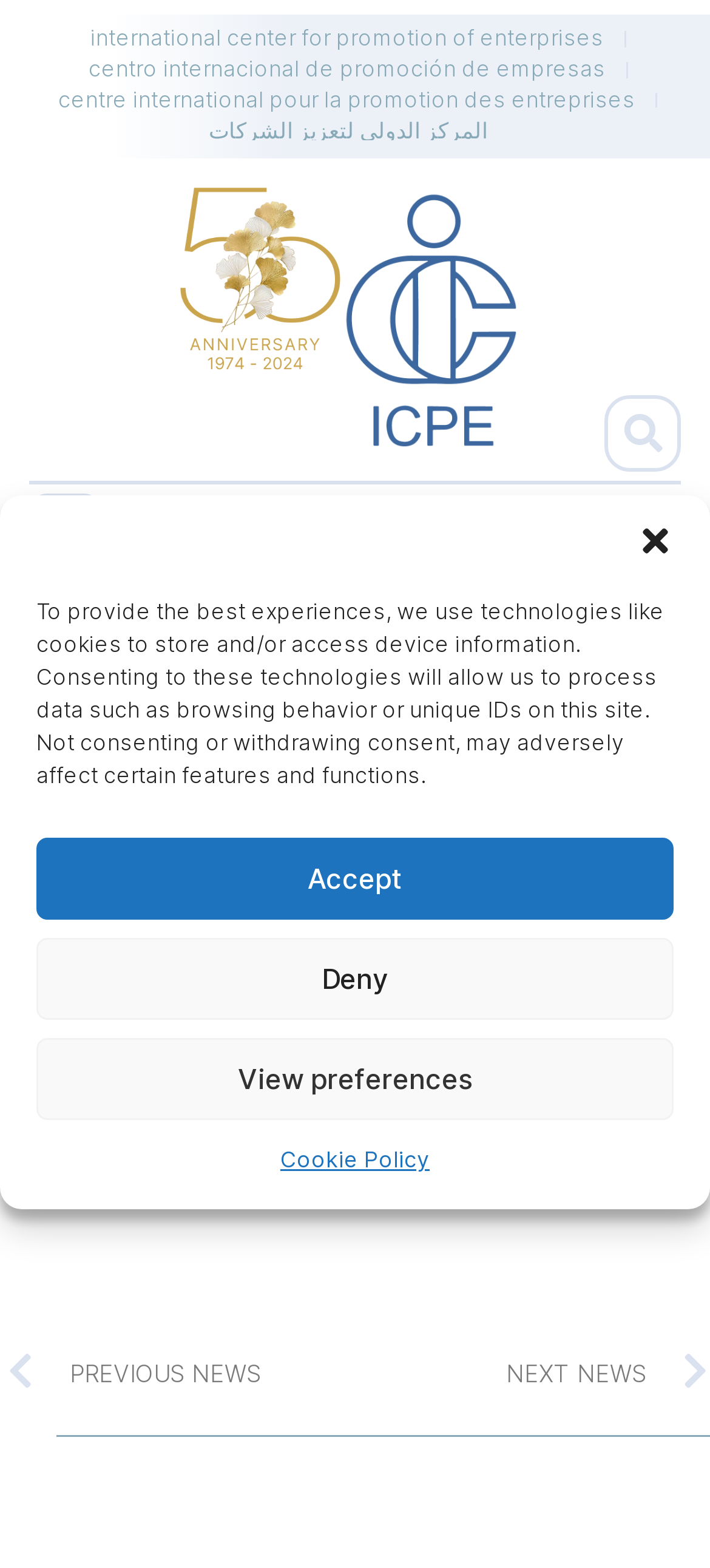Locate the bounding box coordinates of the clickable region necessary to complete the following instruction: "View news from 2023". Provide the coordinates in the format of four float numbers between 0 and 1, i.e., [left, top, right, bottom].

[0.013, 0.699, 0.128, 0.729]